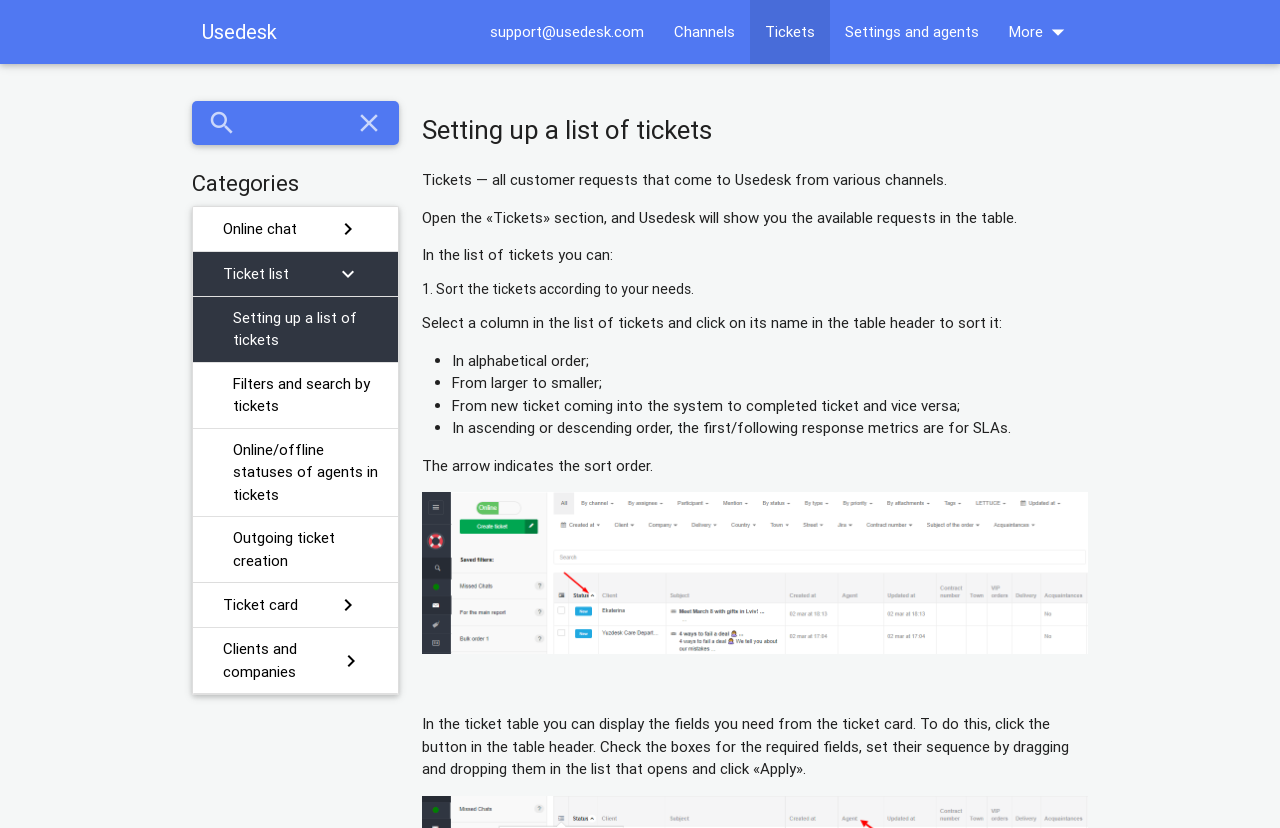From the webpage screenshot, predict the bounding box of the UI element that matches this description: "Channels".

[0.515, 0.0, 0.586, 0.077]